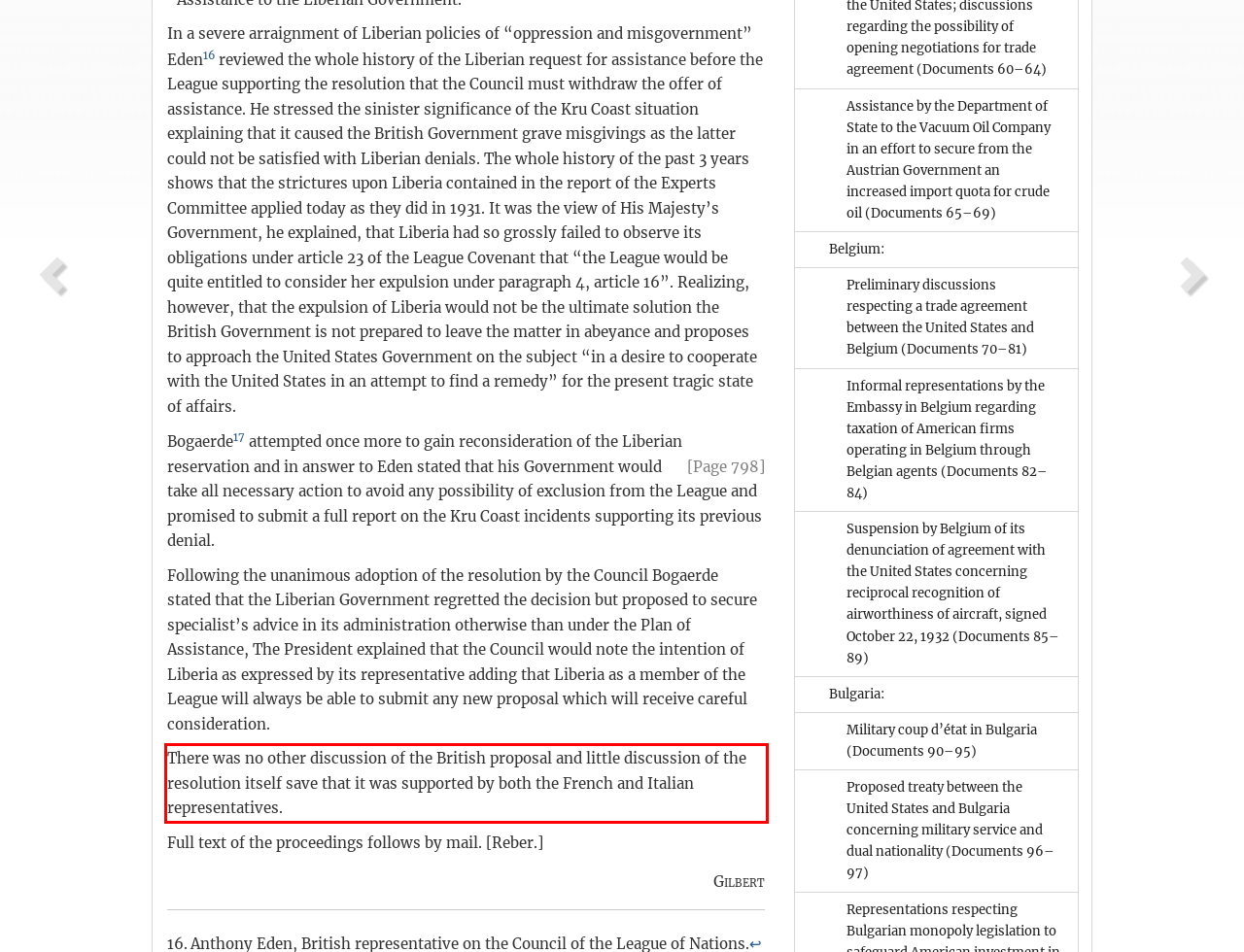Please identify the text within the red rectangular bounding box in the provided webpage screenshot.

There was no other discussion of the British proposal and little discussion of the resolution itself save that it was supported by both the French and Italian representatives.